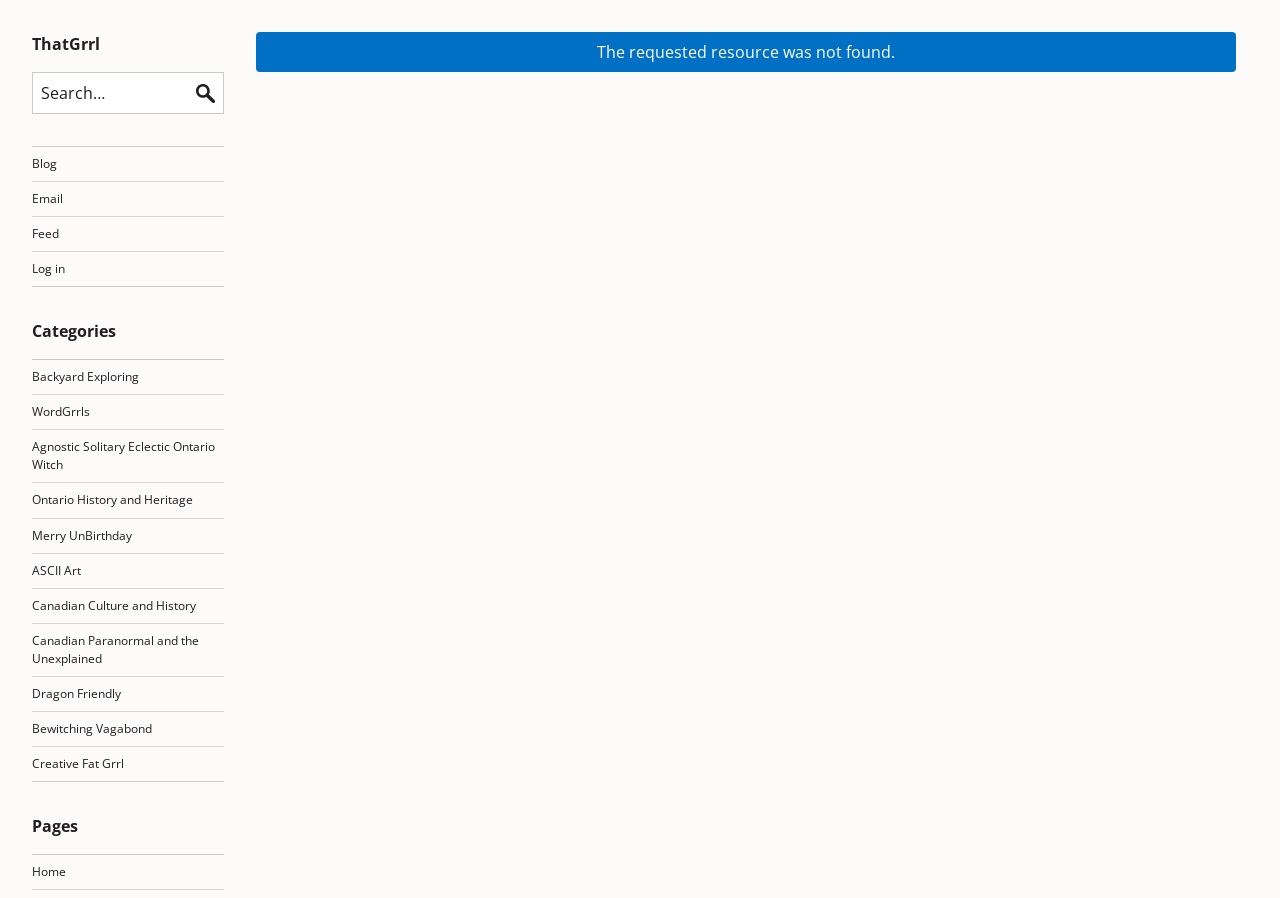Give the bounding box coordinates for this UI element: "Backyard Exploring". The coordinates should be four float numbers between 0 and 1, arranged as [left, top, right, bottom].

[0.025, 0.41, 0.109, 0.429]